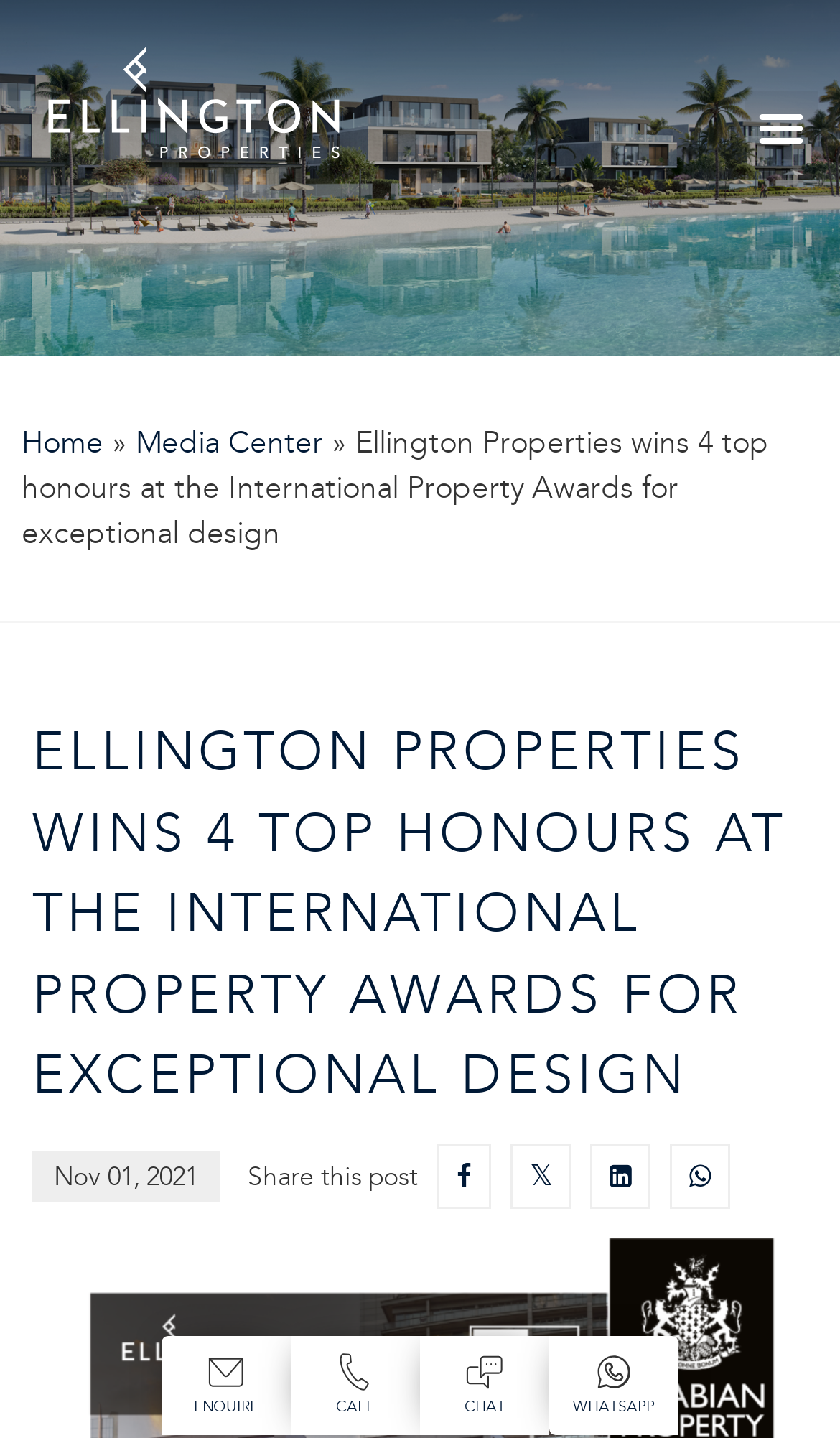Locate the bounding box coordinates of the element that needs to be clicked to carry out the instruction: "Click the 'Menu Toggle' button". The coordinates should be given as four float numbers ranging from 0 to 1, i.e., [left, top, right, bottom].

[0.887, 0.063, 0.974, 0.112]